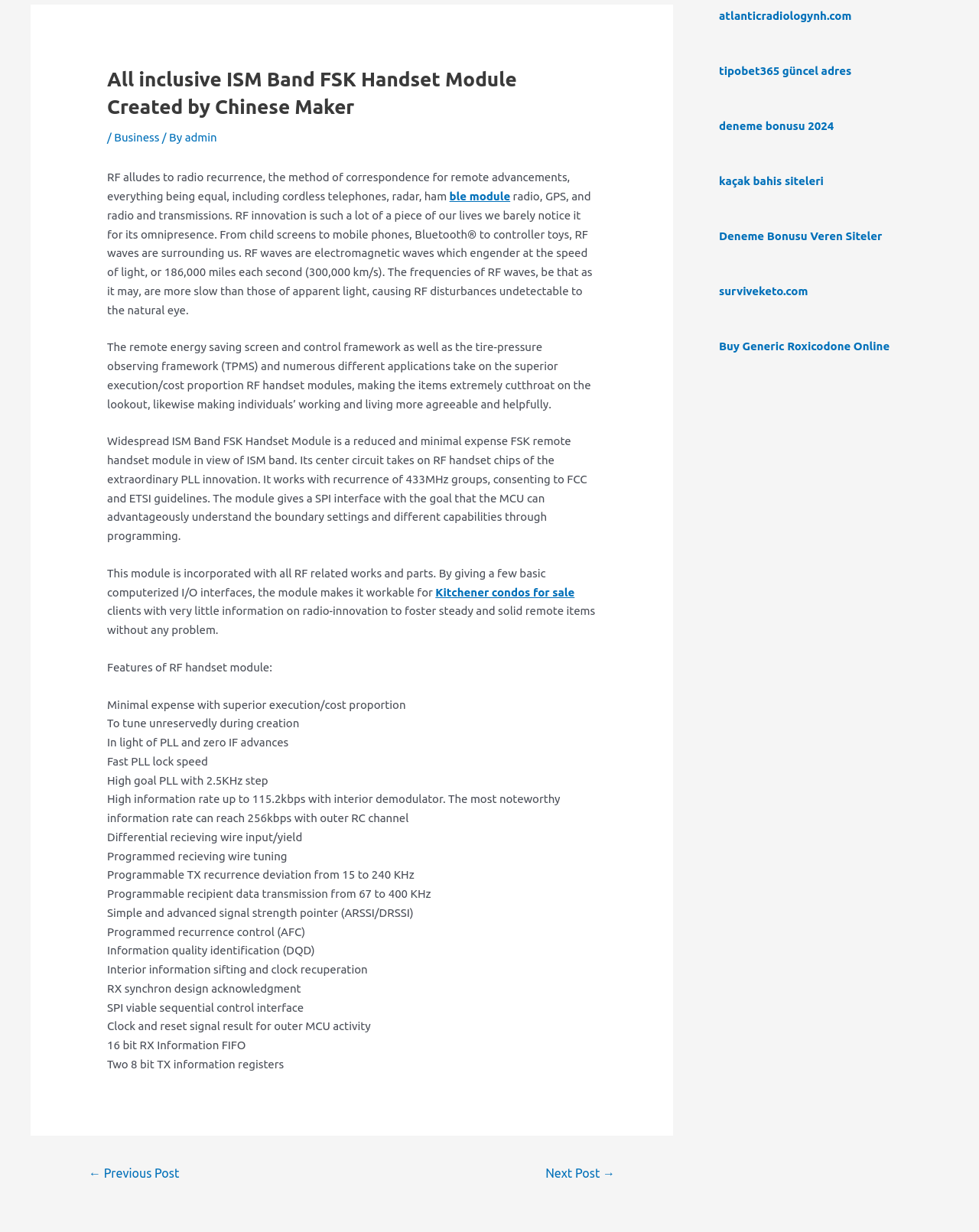Locate the bounding box of the UI element defined by this description: "Next Post →". The coordinates should be given as four float numbers between 0 and 1, formatted as [left, top, right, bottom].

[0.538, 0.941, 0.647, 0.965]